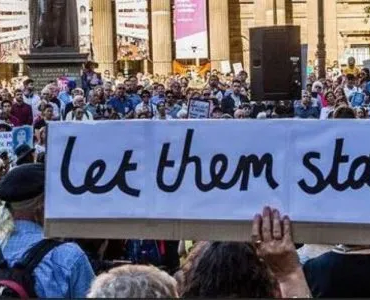Answer the question in one word or a short phrase:
What is the mood of the atmosphere?

Vibrant